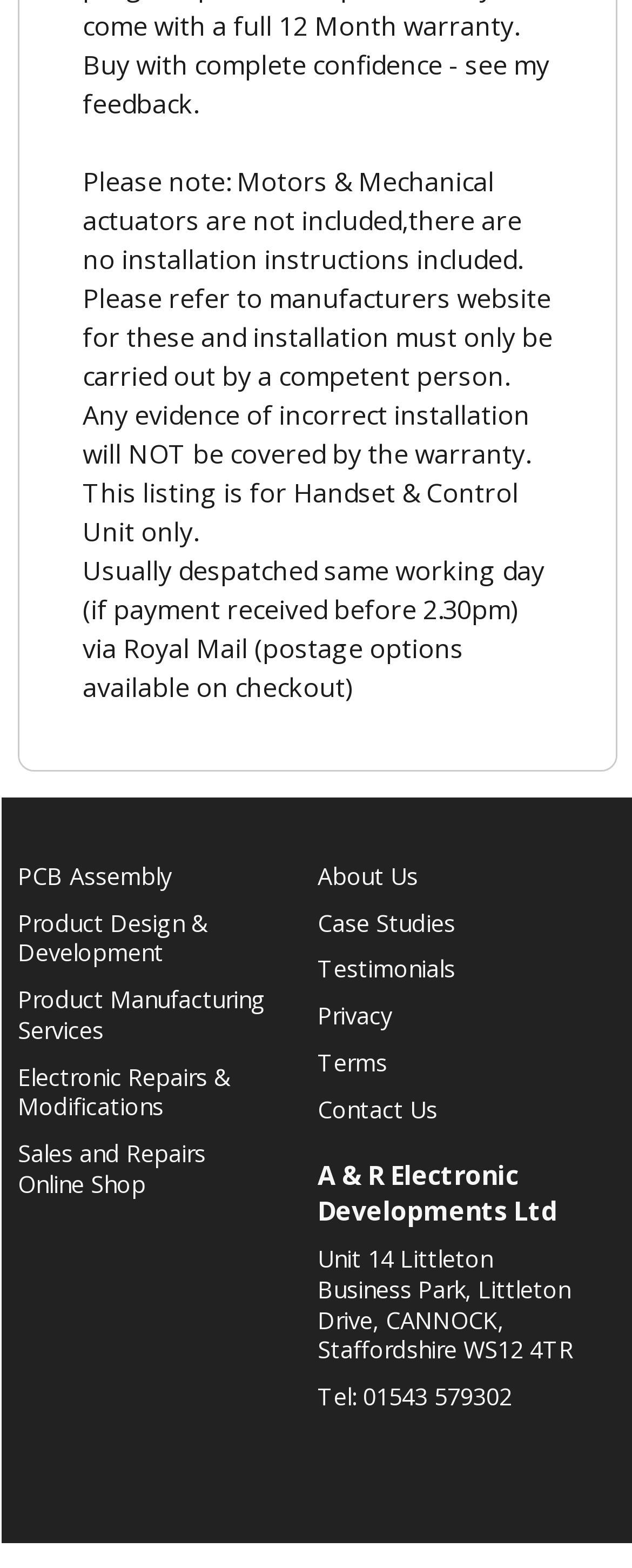Find the bounding box coordinates of the element to click in order to complete this instruction: "Get more info on Product Design & Development". The bounding box coordinates must be four float numbers between 0 and 1, denoted as [left, top, right, bottom].

[0.028, 0.58, 0.438, 0.618]